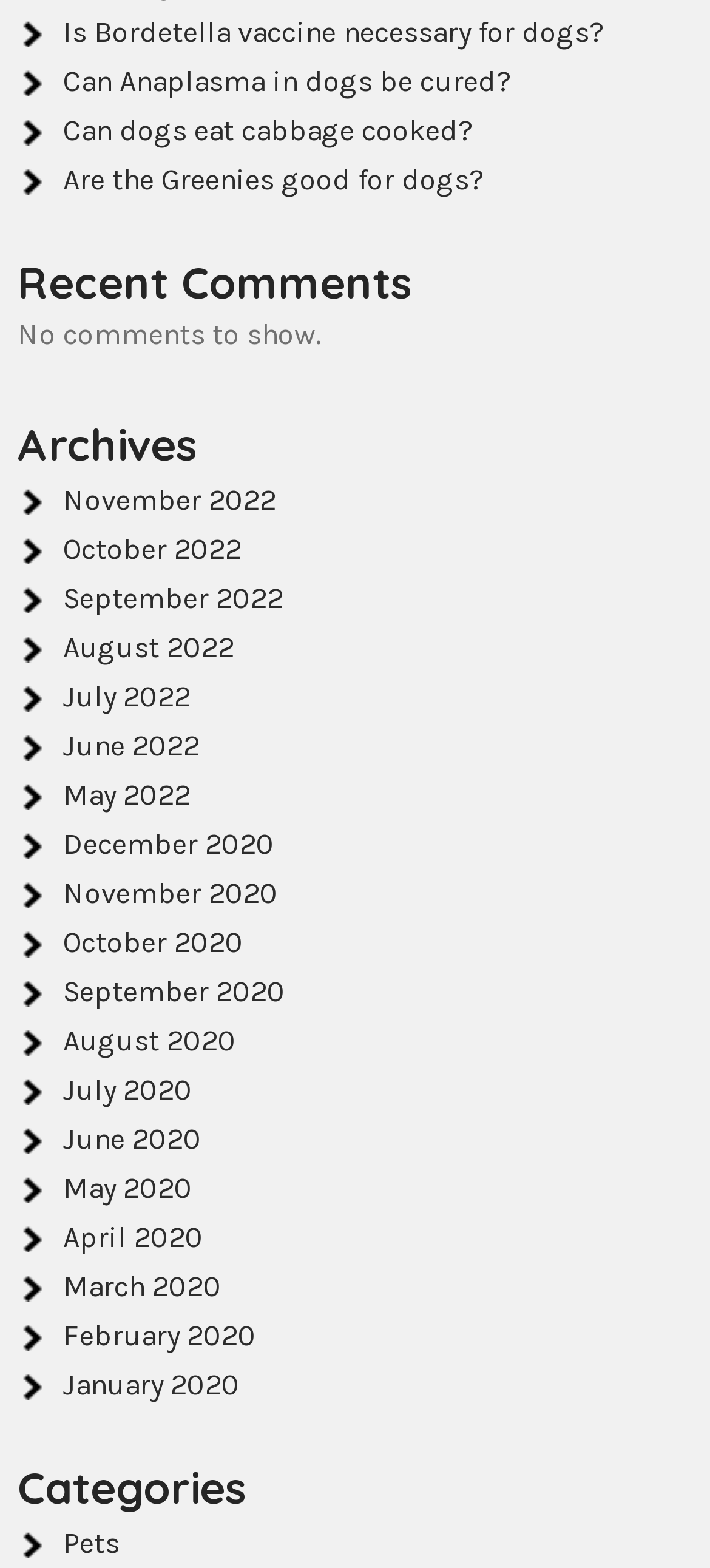What category is listed at the bottom of the webpage?
Refer to the image and answer the question using a single word or phrase.

Pets